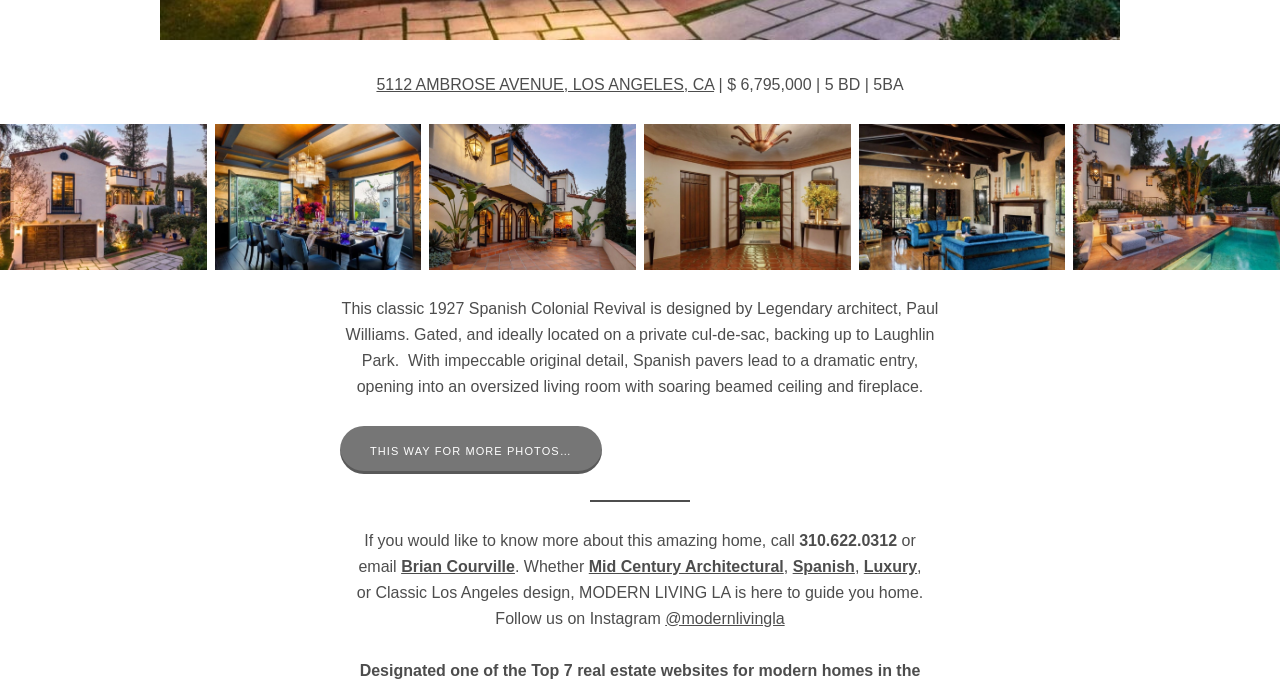What is the contact information for more information?
Answer briefly with a single word or phrase based on the image.

310.622.0312 or Brian Courville